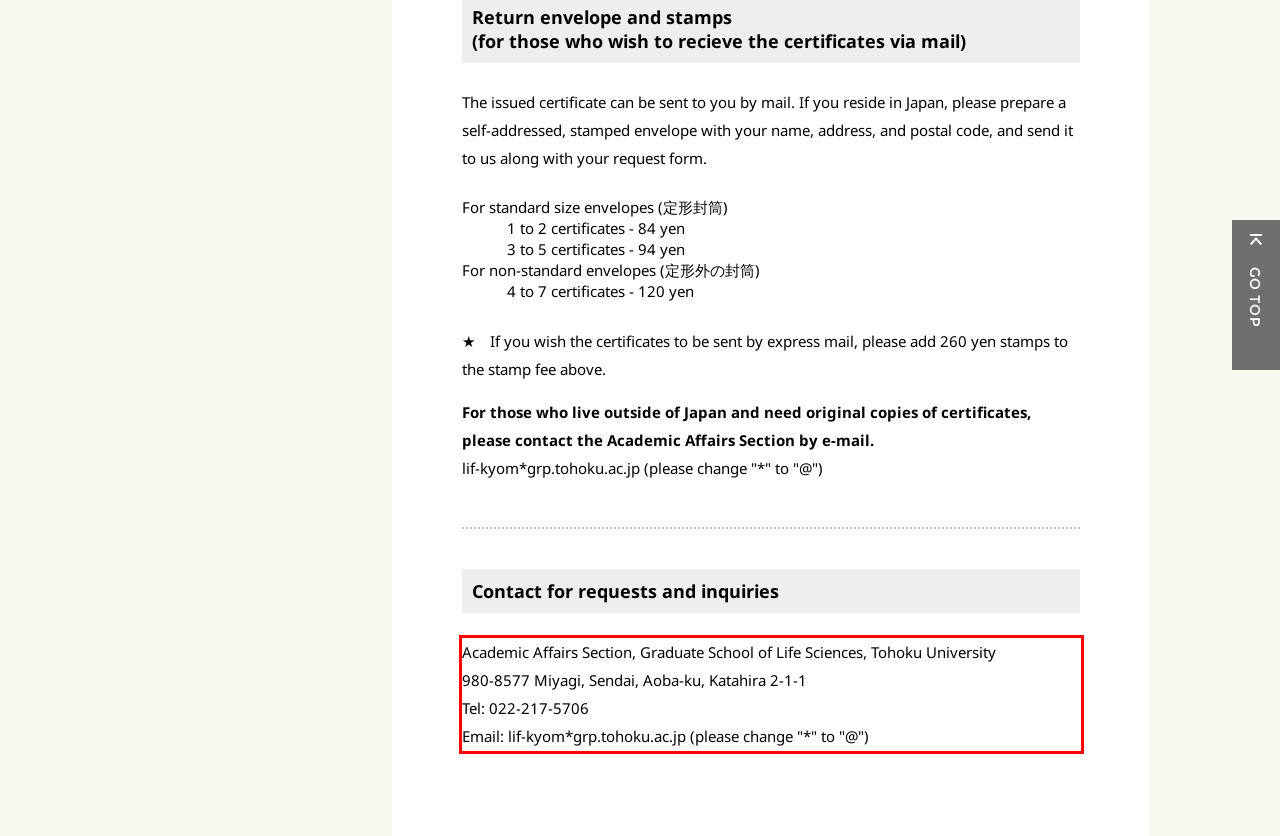Analyze the screenshot of a webpage where a red rectangle is bounding a UI element. Extract and generate the text content within this red bounding box.

Academic Affairs Section, Graduate School of Life Sciences, Tohoku University 980-8577 Miyagi, Sendai, Aoba-ku, Katahira 2-1-1 Tel: 022-217-5706 Email: lif-kyom*grp.tohoku.ac.jp (please change "*" to "@")